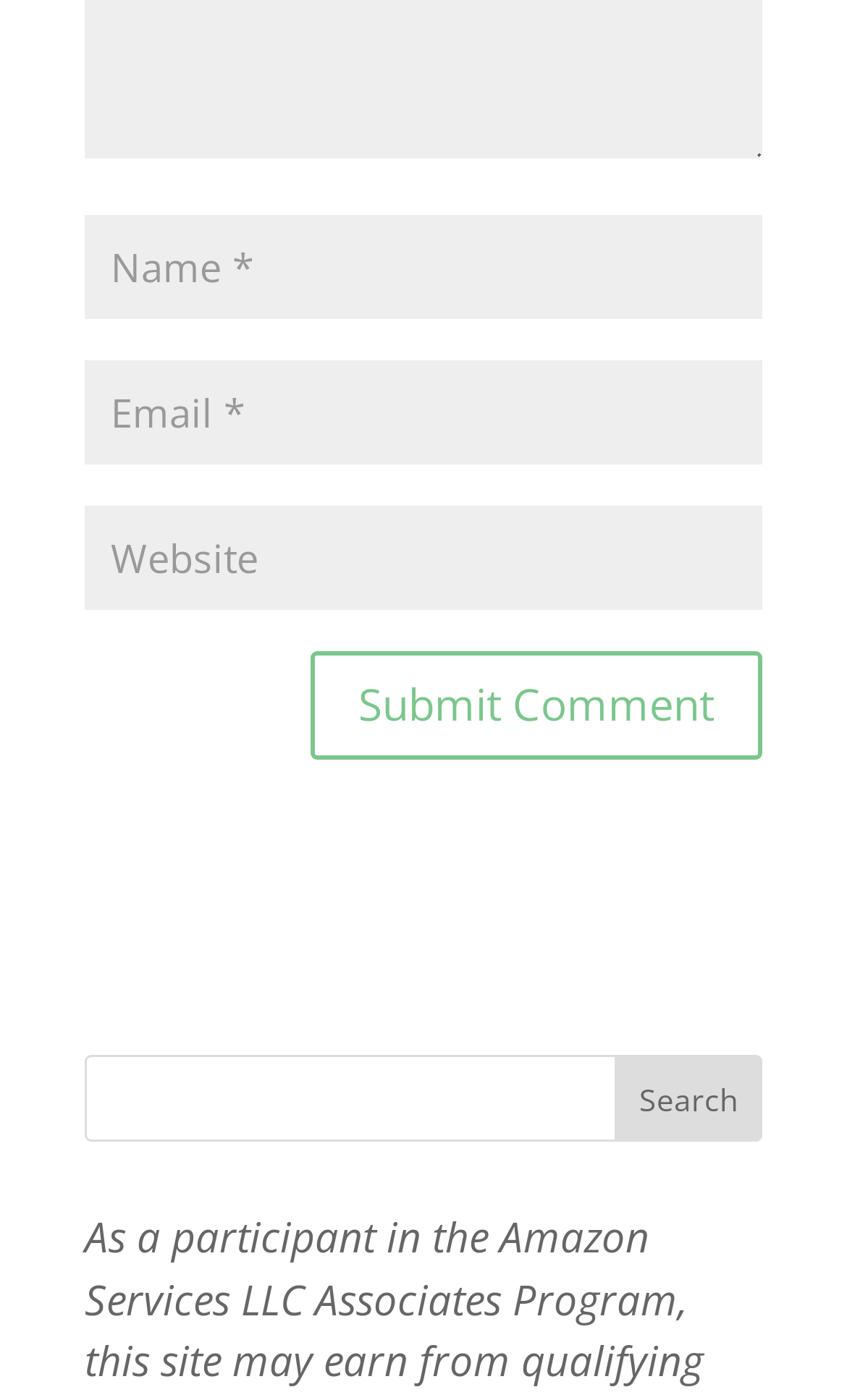What is the purpose of the first textbox?
Deliver a detailed and extensive answer to the question.

The first textbox has a label 'Name *' and is required, indicating that it is used to enter the user's name.